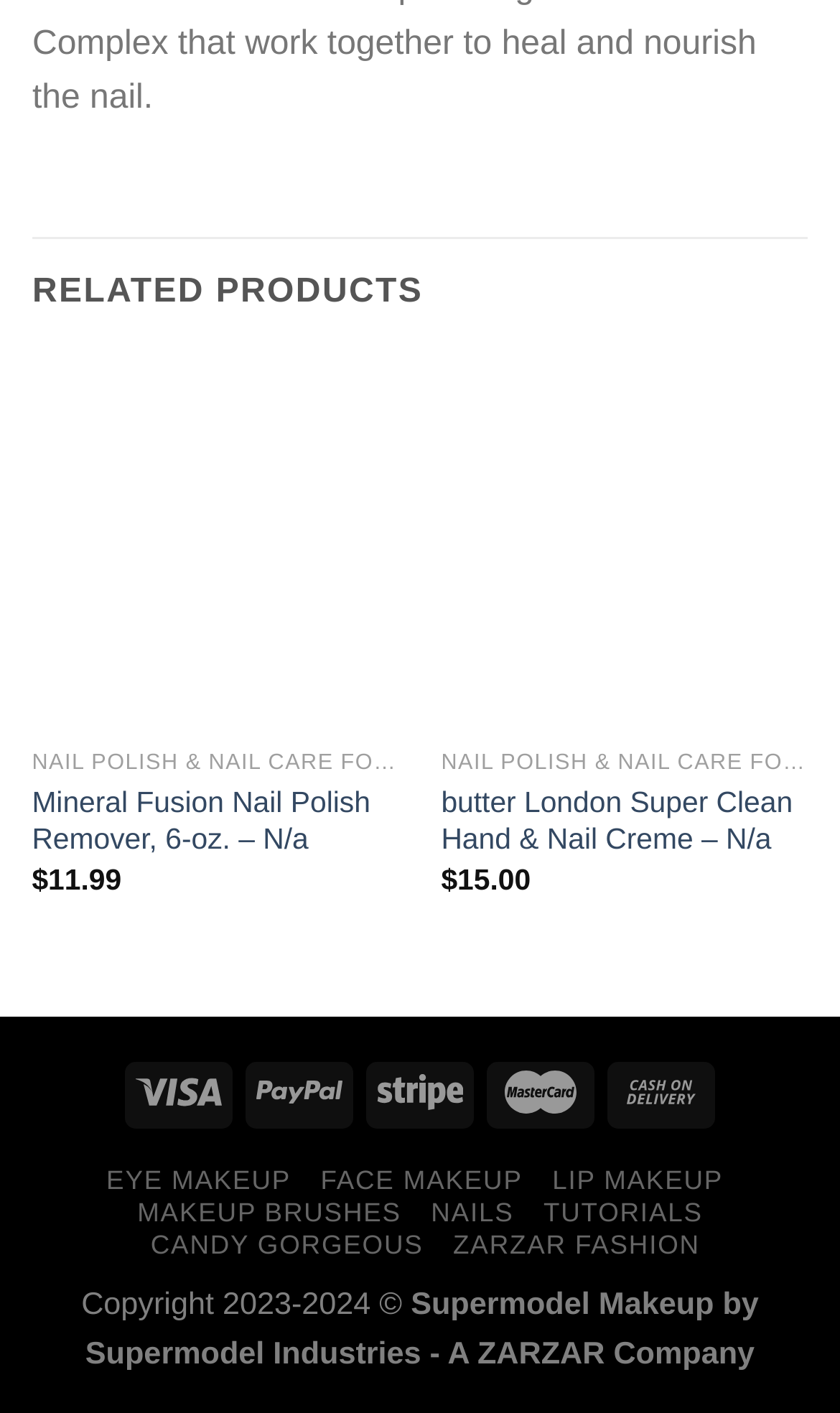Please locate the bounding box coordinates of the element's region that needs to be clicked to follow the instruction: "Explore EYE MAKEUP products". The bounding box coordinates should be provided as four float numbers between 0 and 1, i.e., [left, top, right, bottom].

[0.127, 0.825, 0.346, 0.847]